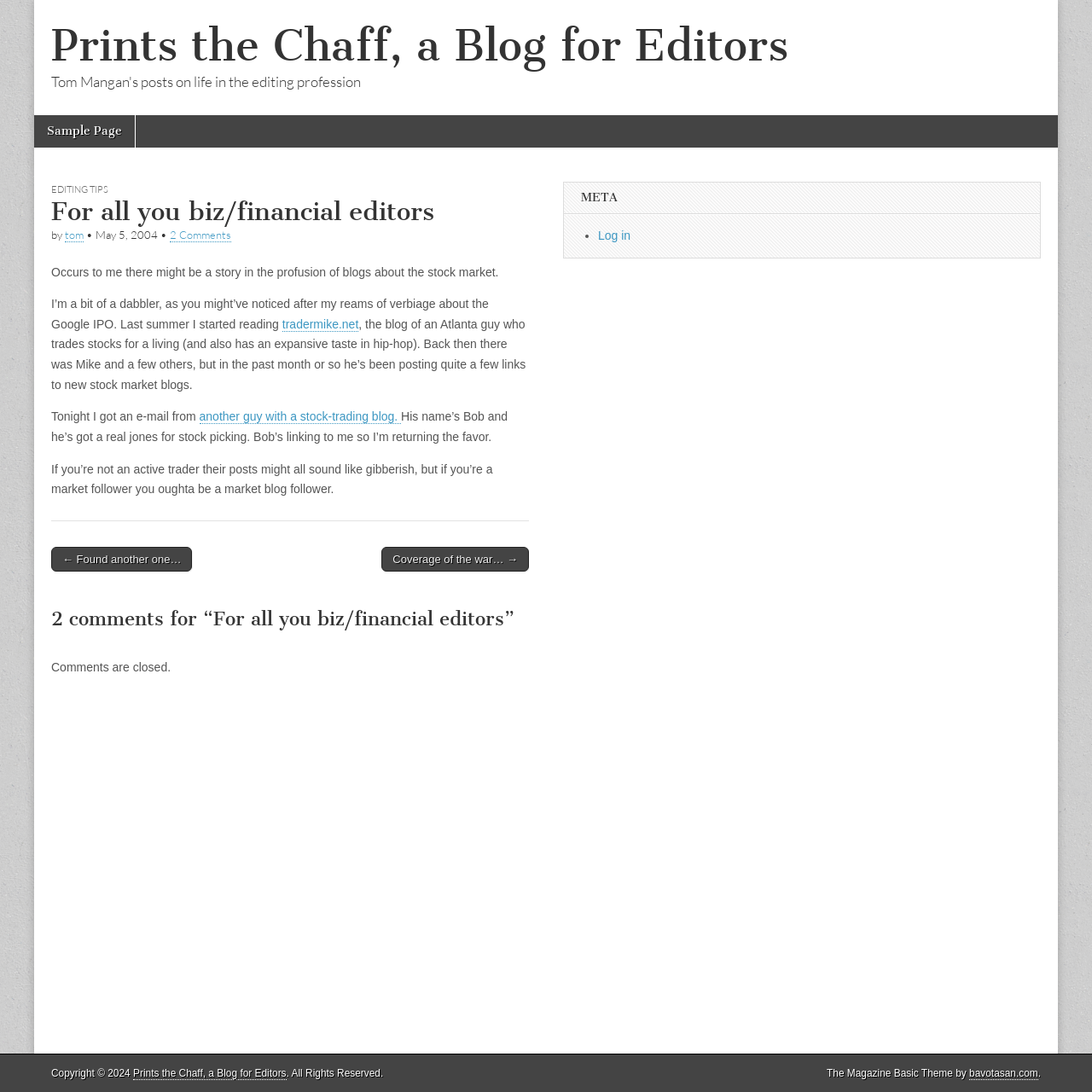Could you determine the bounding box coordinates of the clickable element to complete the instruction: "Visit the 'tradermike.net' blog"? Provide the coordinates as four float numbers between 0 and 1, i.e., [left, top, right, bottom].

[0.258, 0.29, 0.328, 0.304]